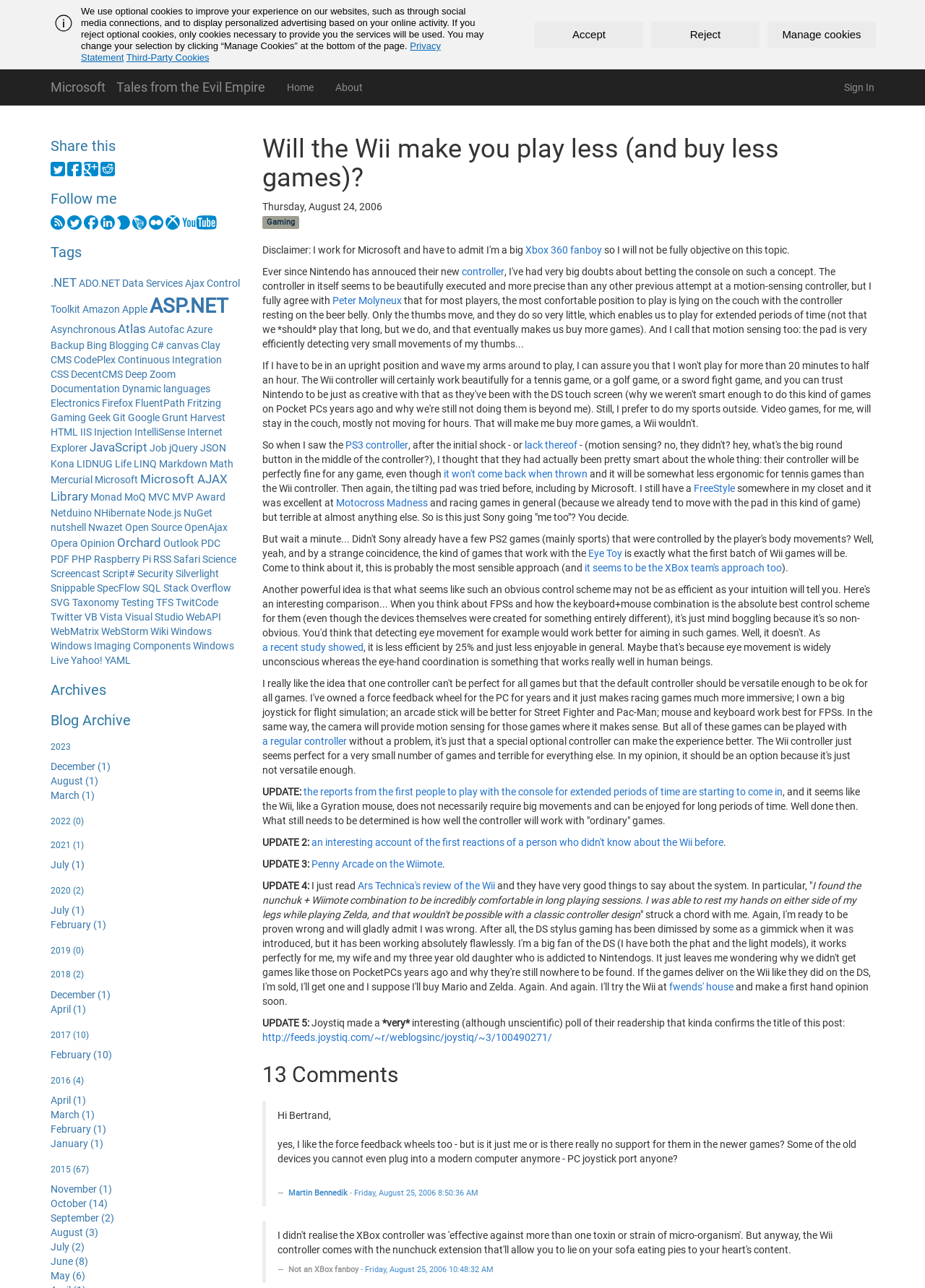Respond concisely with one word or phrase to the following query:
What is the topic of the article?

Wii and Xbox